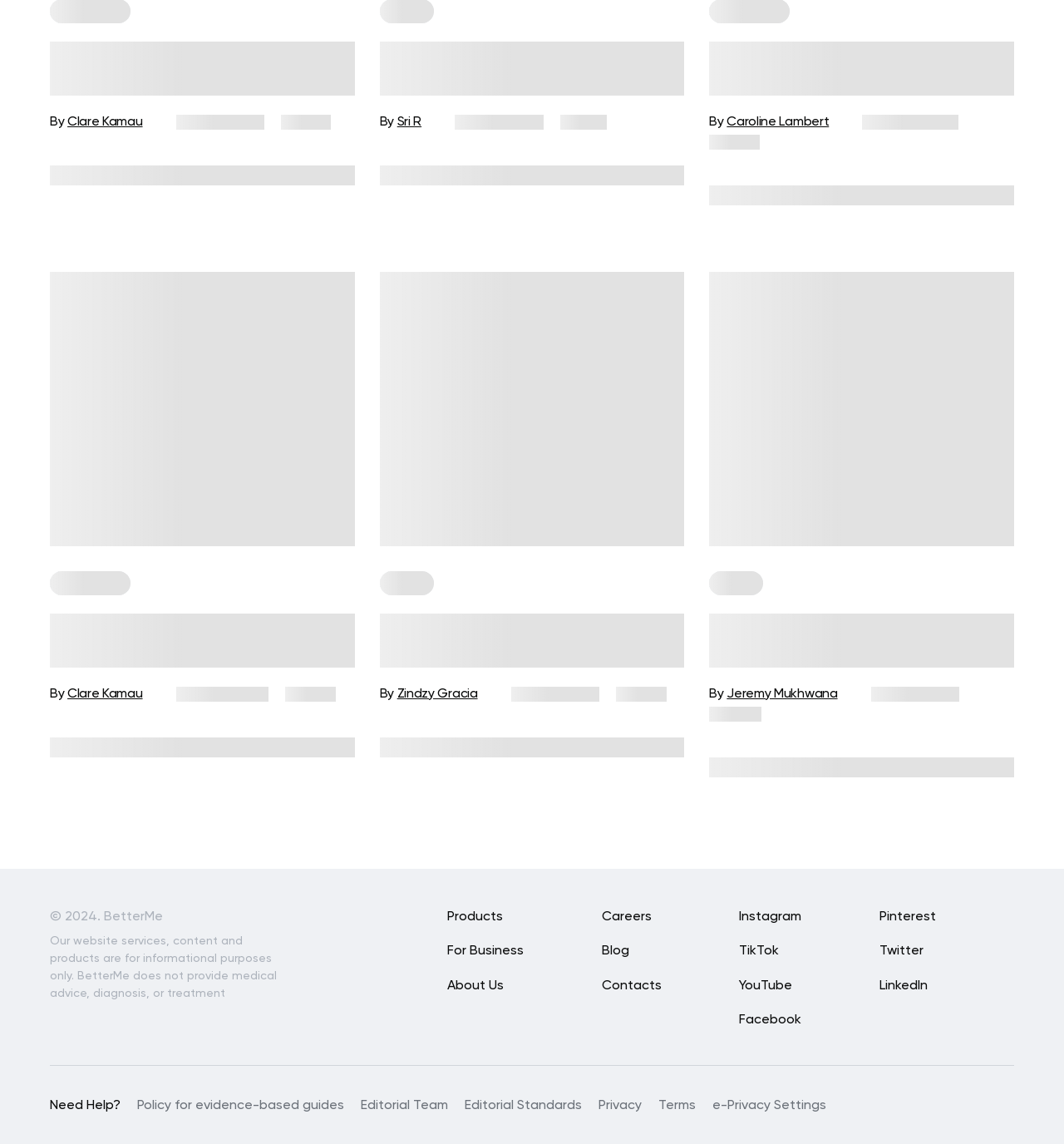Identify the bounding box coordinates of the area that should be clicked in order to complete the given instruction: "Learn about Pilates Ring Workout". The bounding box coordinates should be four float numbers between 0 and 1, i.e., [left, top, right, bottom].

[0.667, 0.351, 0.953, 0.363]